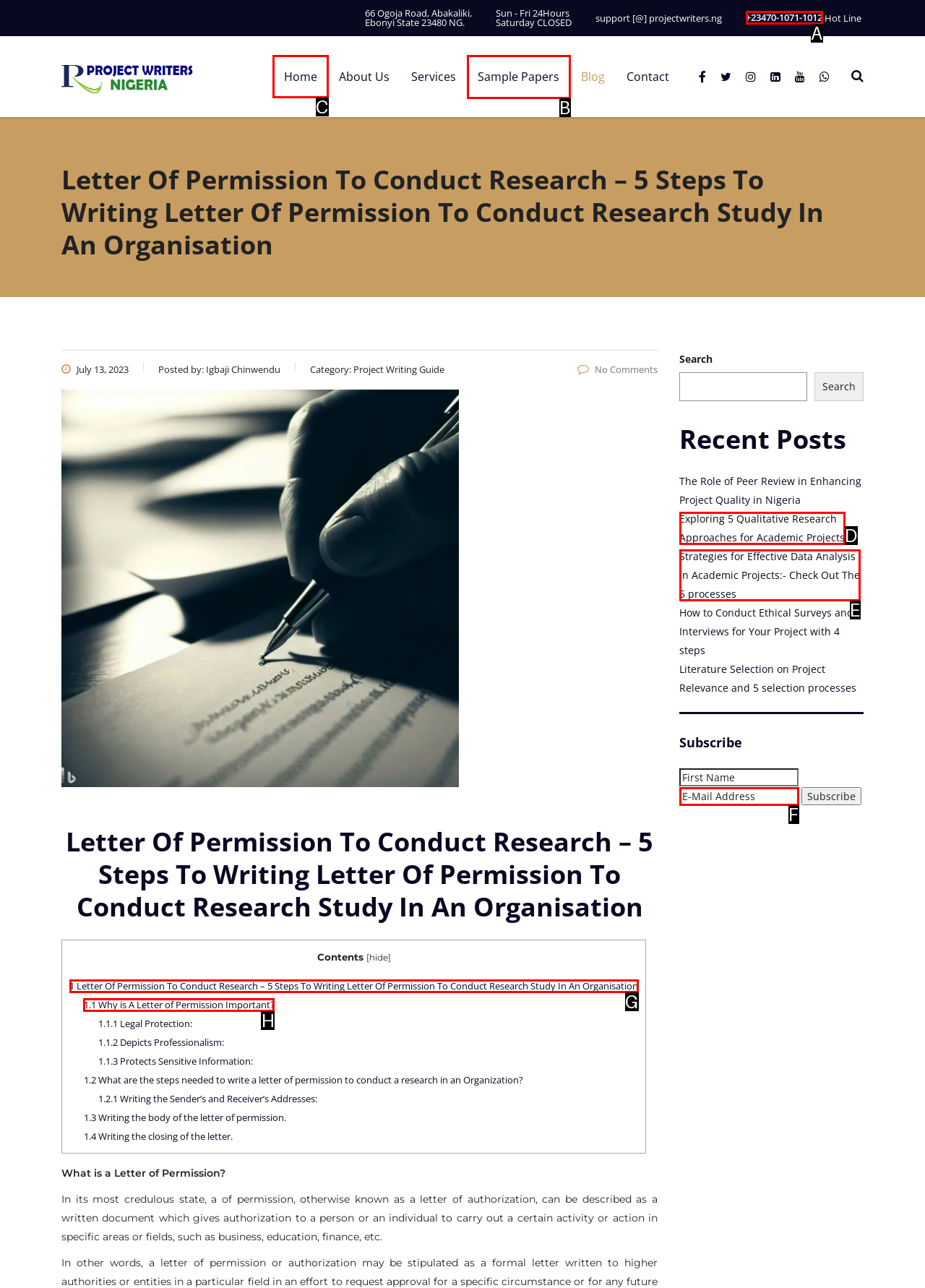Please identify the correct UI element to click for the task: Click the 'Home' link Respond with the letter of the appropriate option.

C